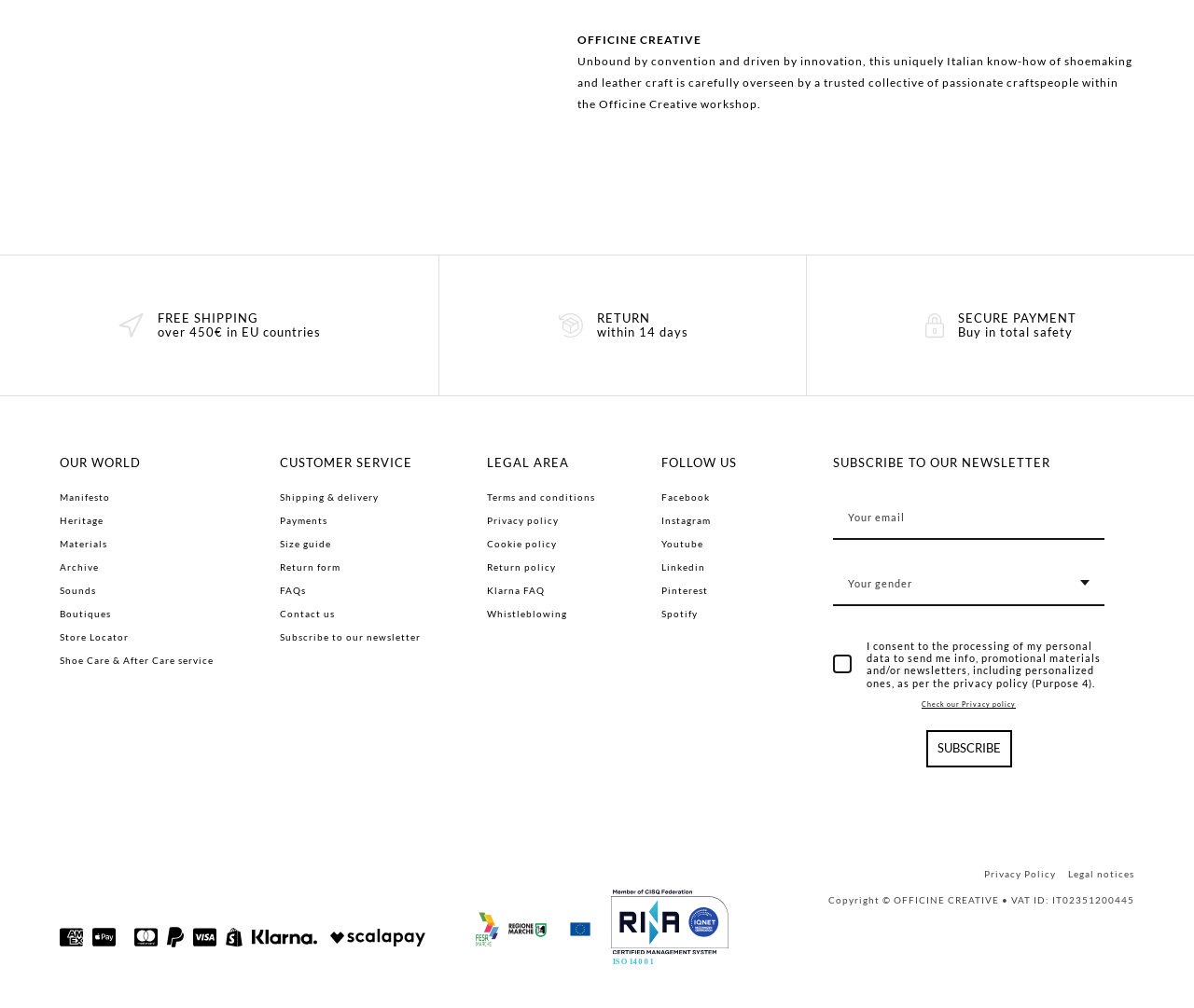Find the bounding box coordinates of the element's region that should be clicked in order to follow the given instruction: "Click on the 'Manifesto' link". The coordinates should consist of four float numbers between 0 and 1, i.e., [left, top, right, bottom].

[0.05, 0.487, 0.092, 0.498]